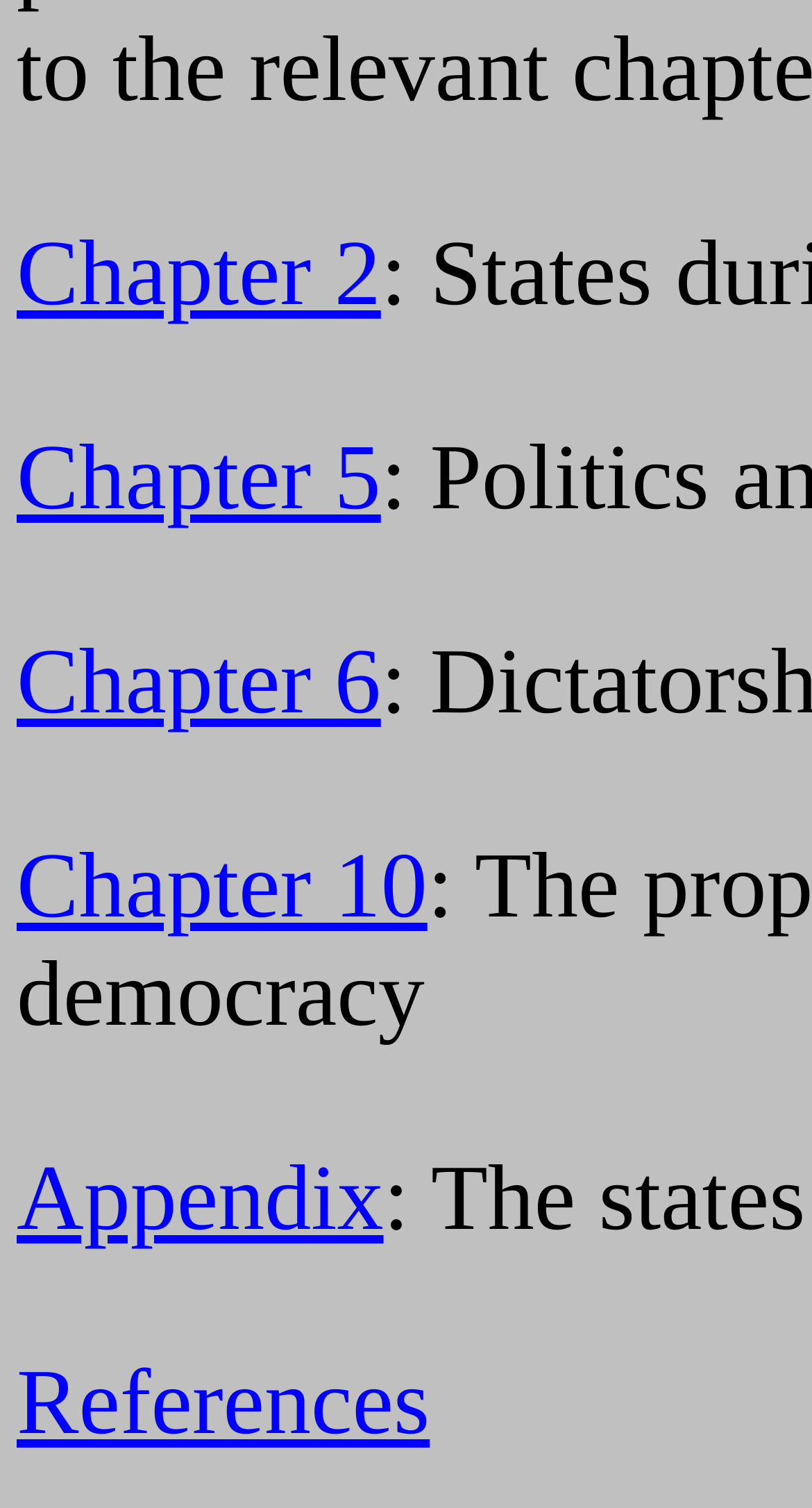What is the last link on the page?
Please answer using one word or phrase, based on the screenshot.

References